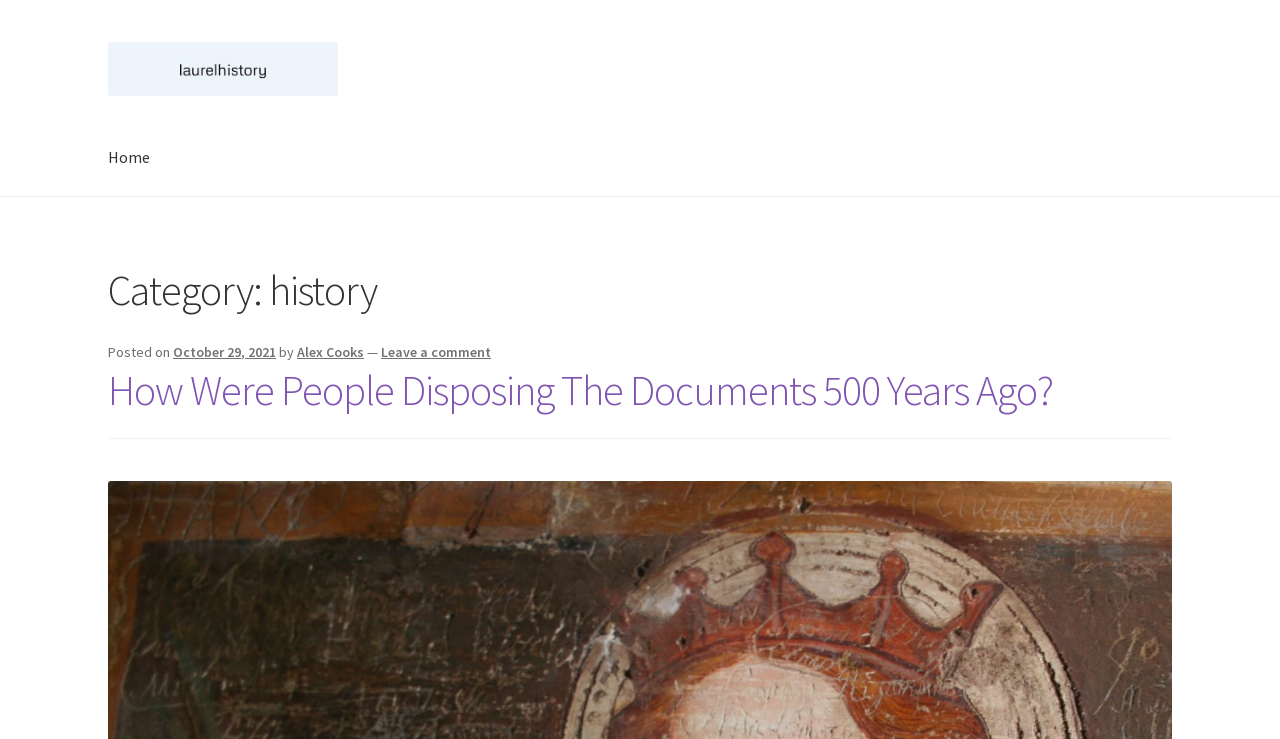Using the element description Alex Cooks, predict the bounding box coordinates for the UI element. Provide the coordinates in (top-left x, top-left y, bottom-right x, bottom-right y) format with values ranging from 0 to 1.

[0.232, 0.464, 0.284, 0.488]